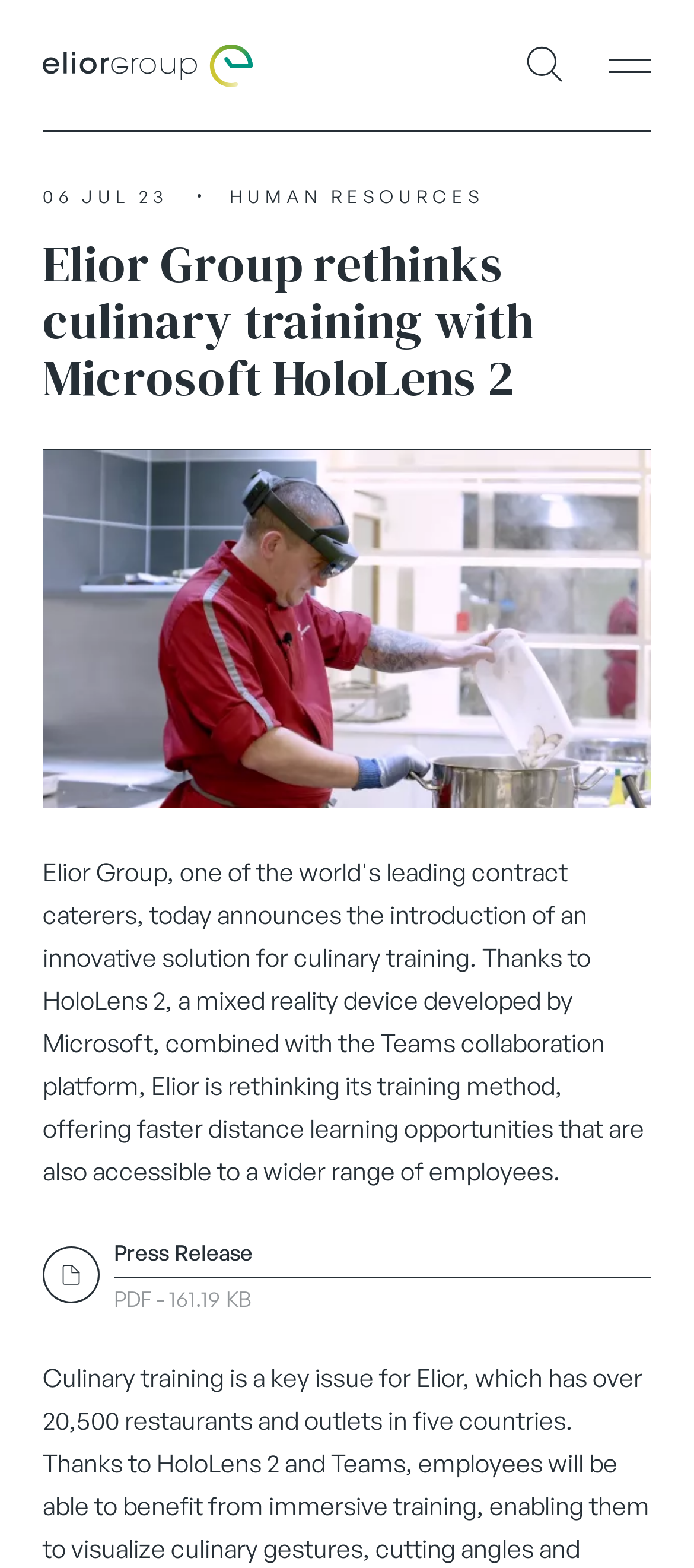Provide a brief response to the question using a single word or phrase: 
What is the purpose of the button in the top right corner?

Unknown